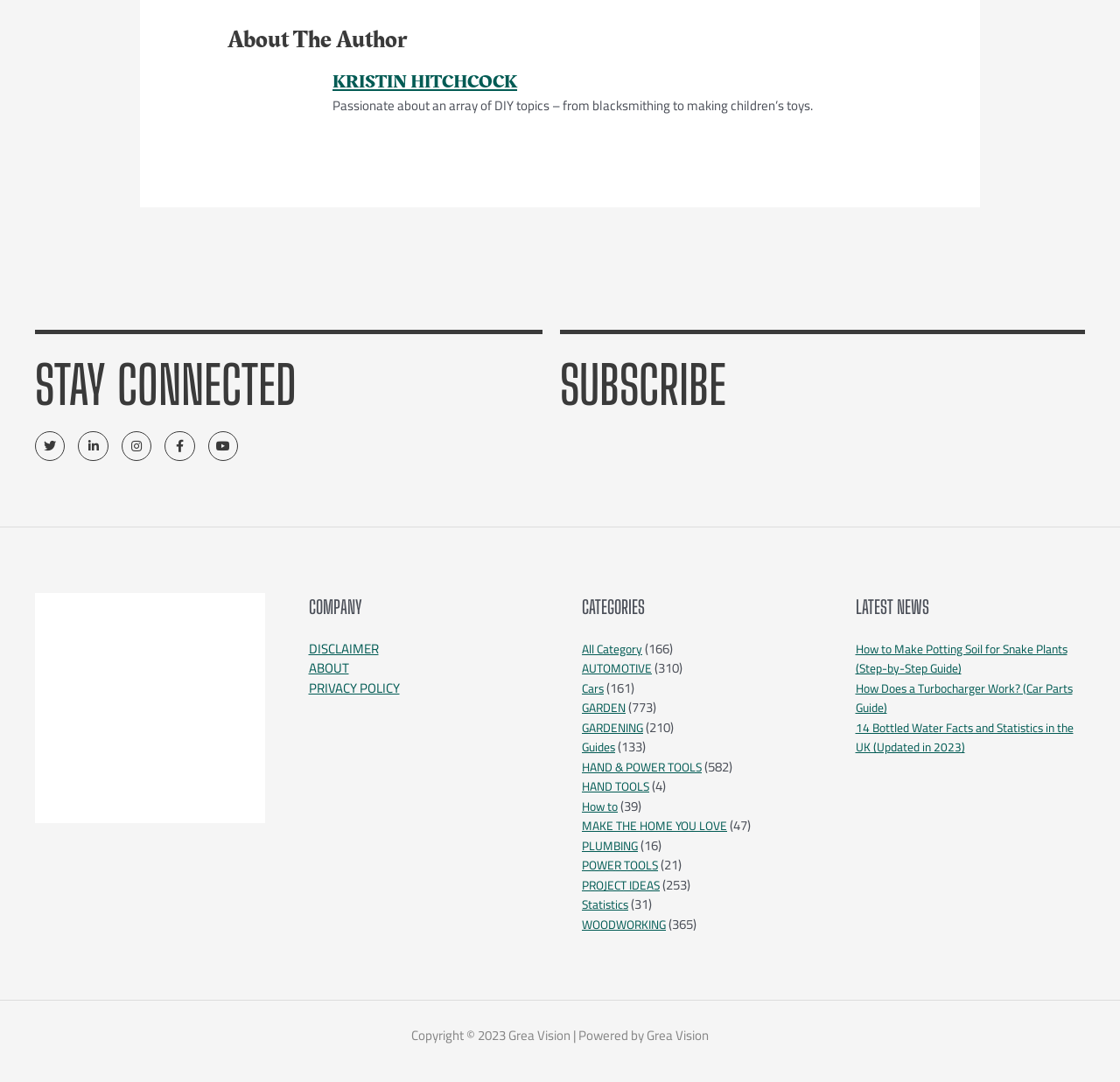Locate the bounding box coordinates of the clickable area to execute the instruction: "View the latest news". Provide the coordinates as four float numbers between 0 and 1, represented as [left, top, right, bottom].

[0.764, 0.559, 0.969, 0.585]